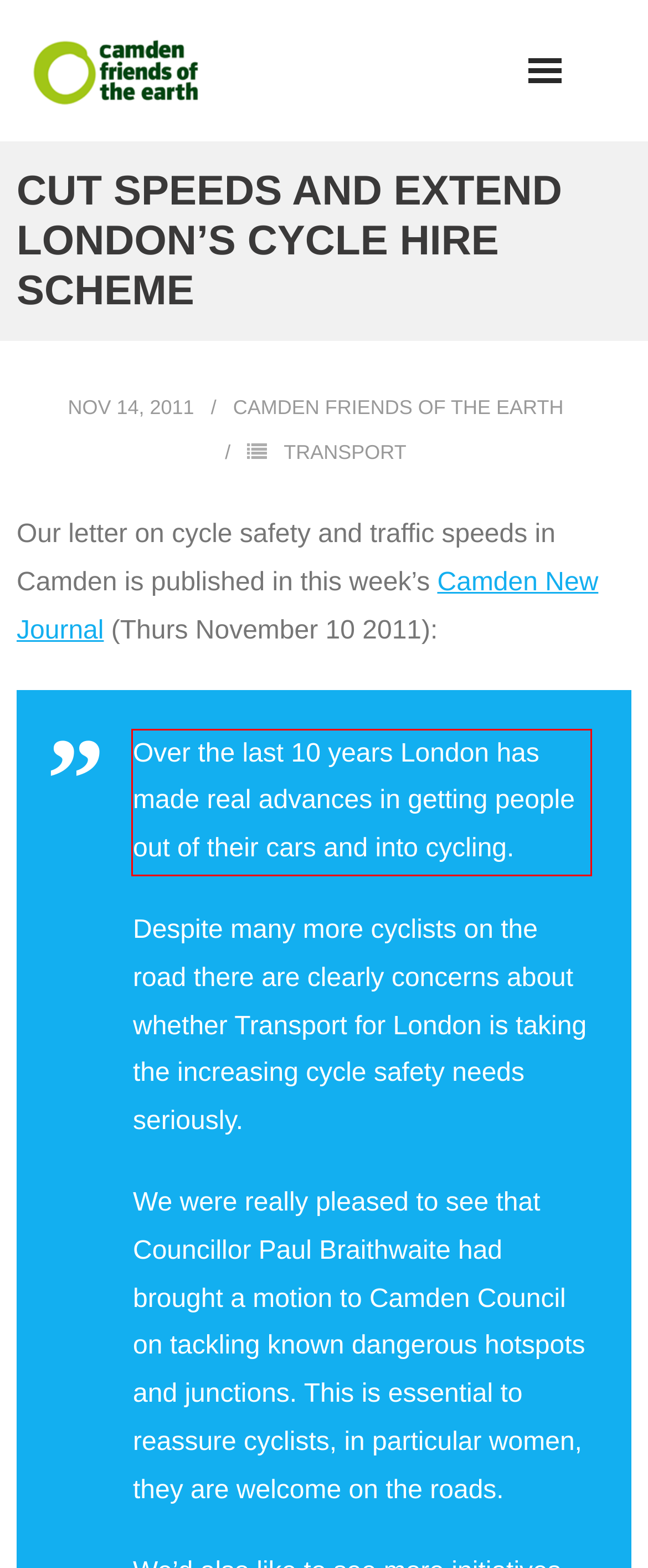Analyze the red bounding box in the provided webpage screenshot and generate the text content contained within.

Over the last 10 years London has made real advances in getting people out of their cars and into cycling.